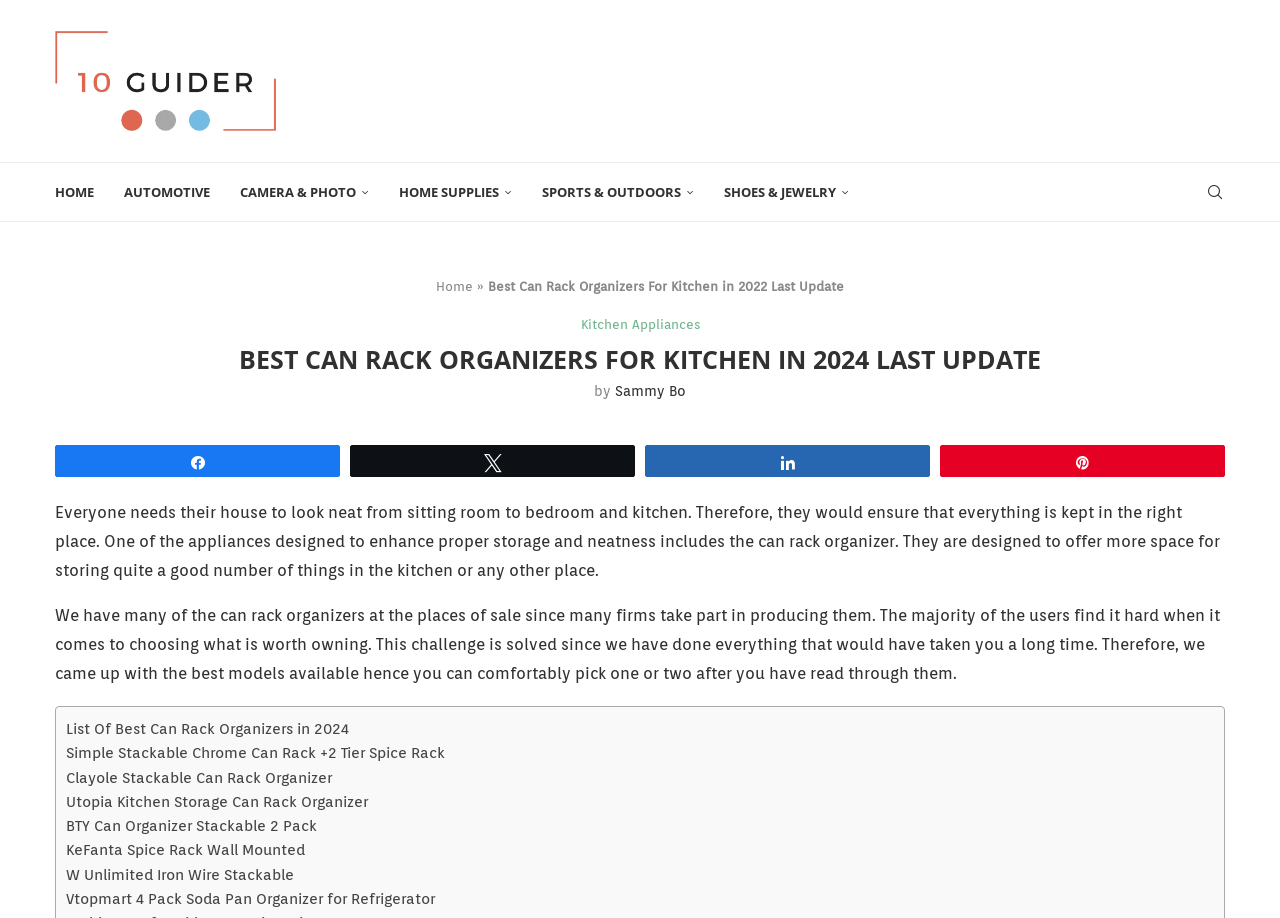How many links are there in the top navigation menu?
Please look at the screenshot and answer in one word or a short phrase.

7